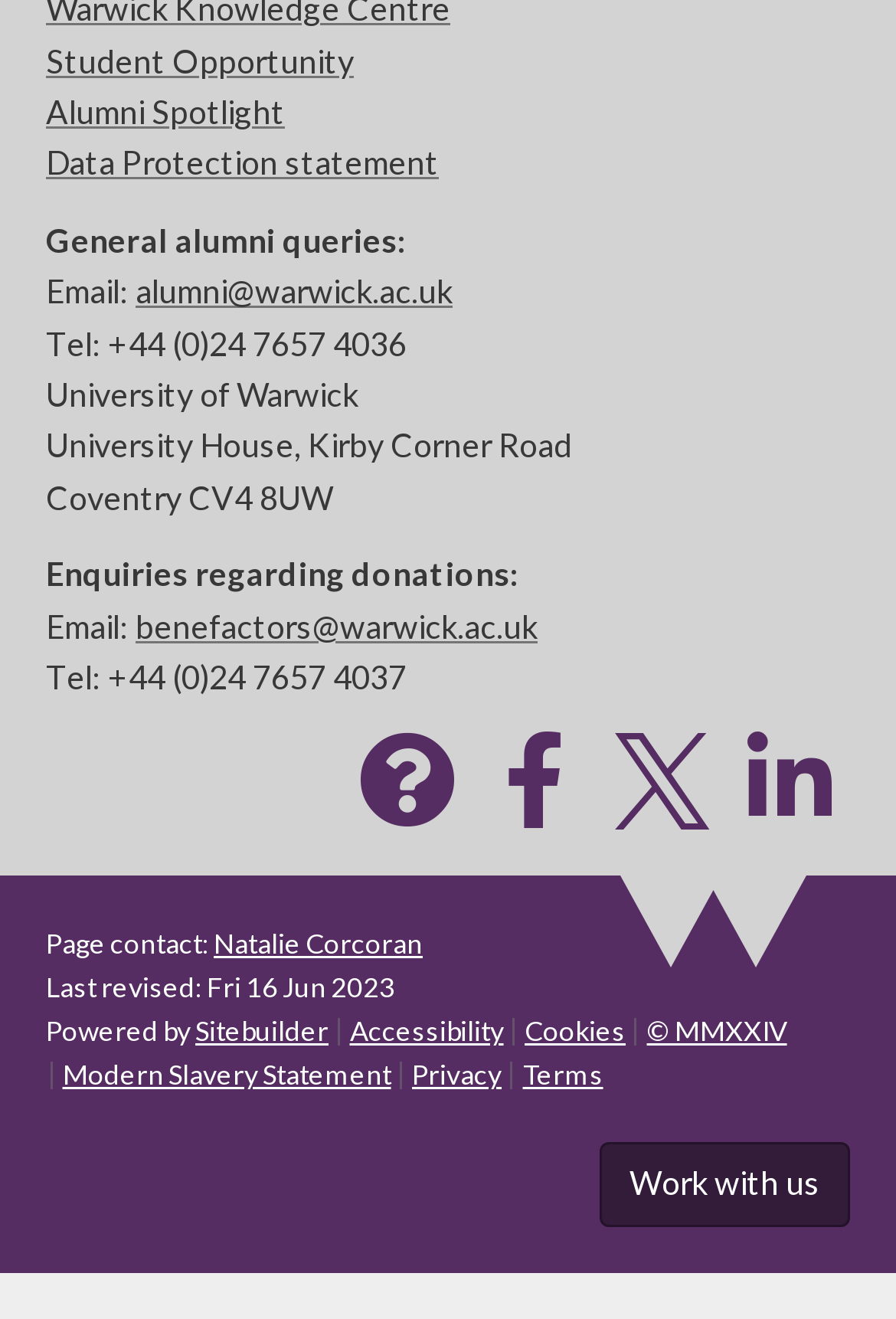Answer the question with a single word or phrase: 
What is the last revised date of the webpage?

Fri 16 Jun 2023